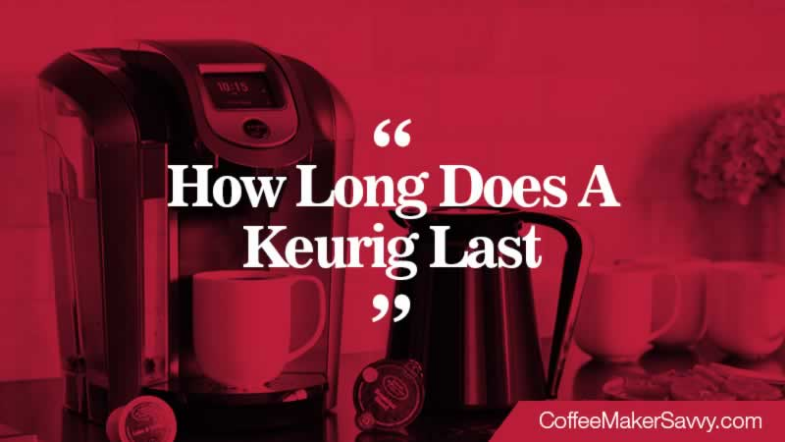Generate an elaborate caption for the image.

The image features a sleek Keurig coffee maker prominently displayed on a vibrant red background, accompanied by a coffee cup and a kettle. It highlights the question, “How Long Does A Keurig Last,” emphasized in bold white letters, setting a contemplative tone around the durability of this popular kitchen appliance. The composition hints at the convenience and essential role of coffee makers in daily life, particularly for coffee enthusiasts. The branding at the bottom right corner reads “CoffeeMakerSavvy.com,” indicating that this image is part of a resource dedicated to coffee maker knowledge and insights.